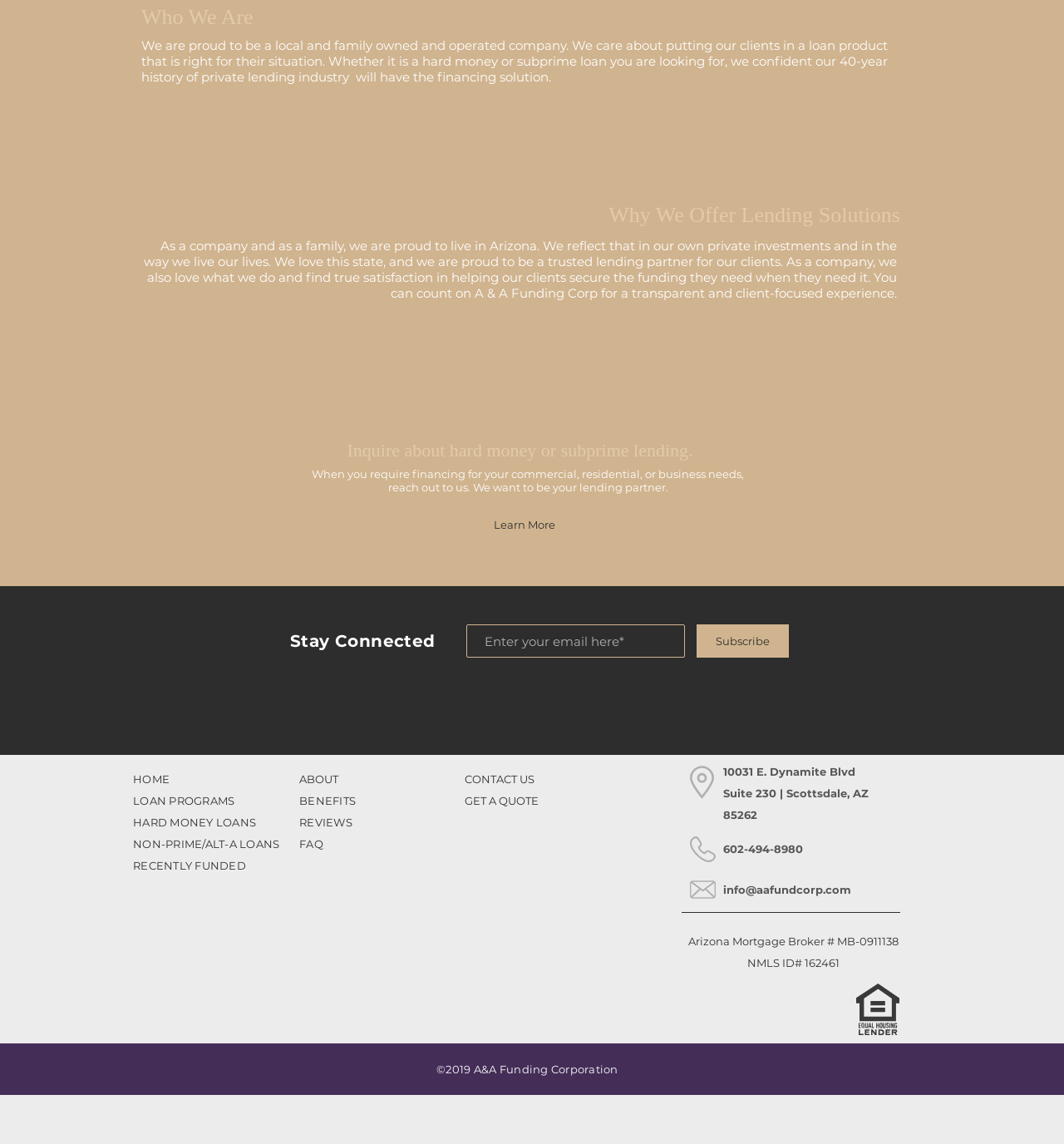Reply to the question below using a single word or brief phrase:
What is the purpose of the 'Subscribe' button?

To stay connected